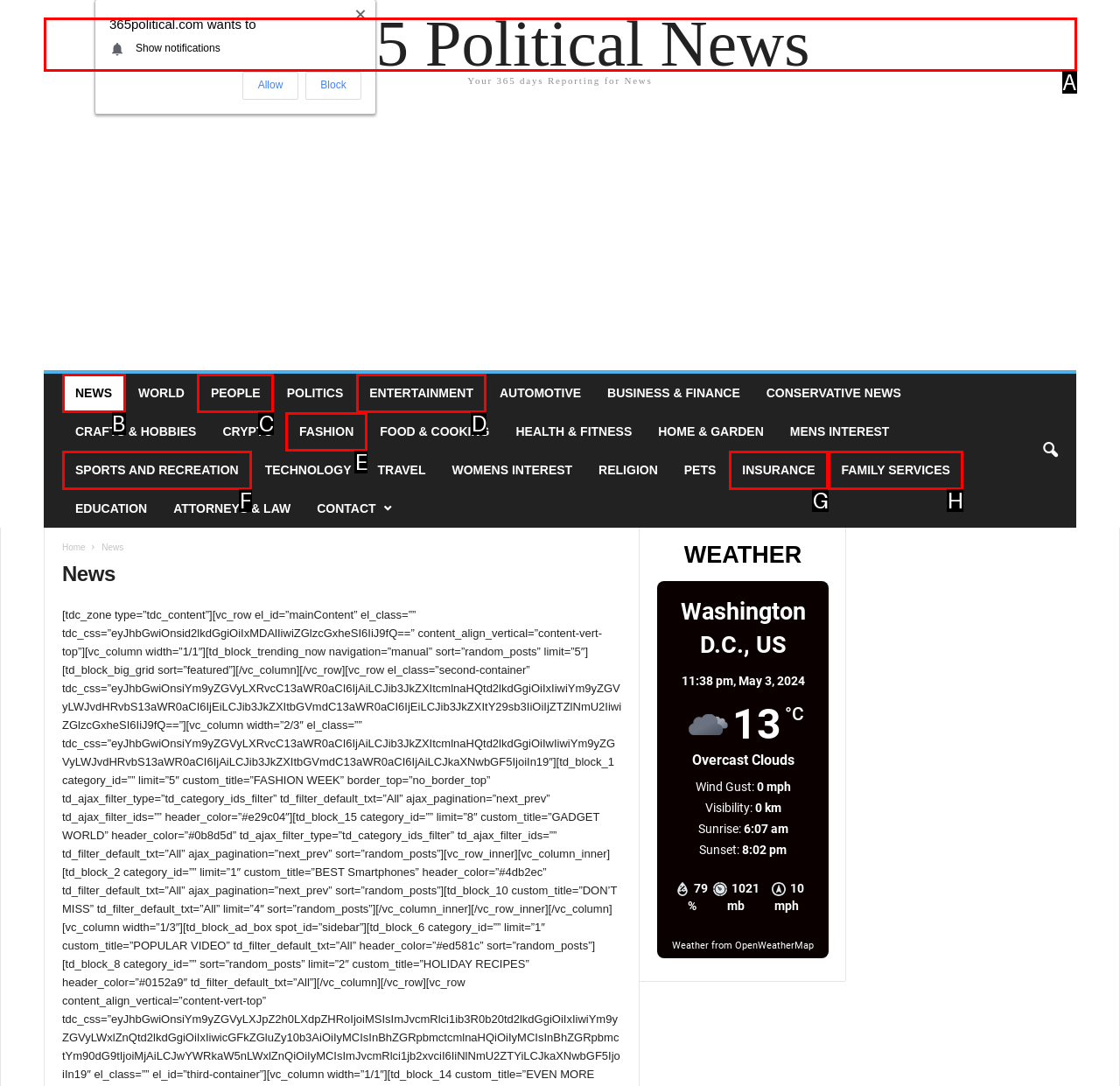Tell me which option I should click to complete the following task: Click on FASHION
Answer with the option's letter from the given choices directly.

E